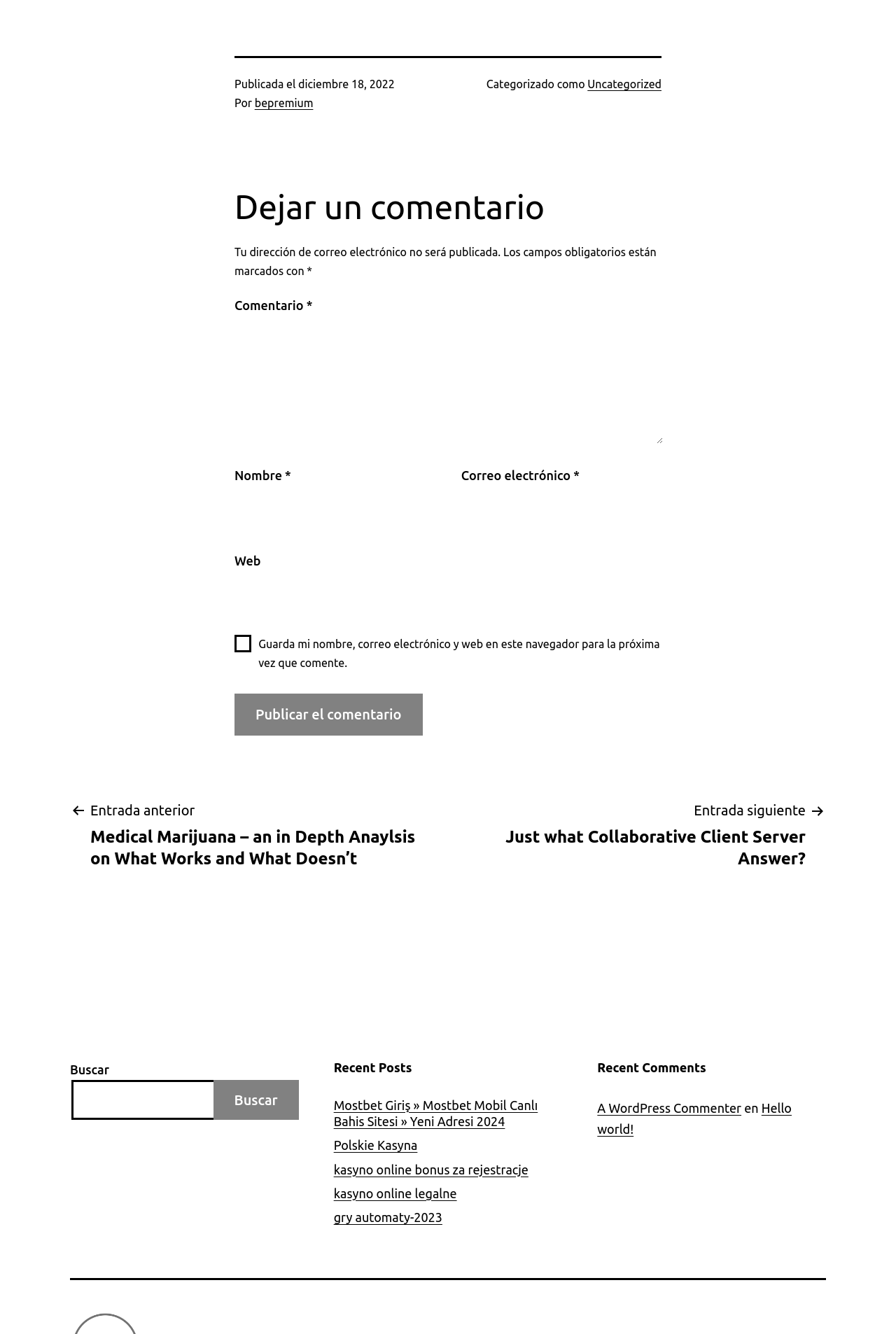Use a single word or phrase to answer the question:
What is the purpose of the textbox labeled 'Correo electrónico'?

To enter email address